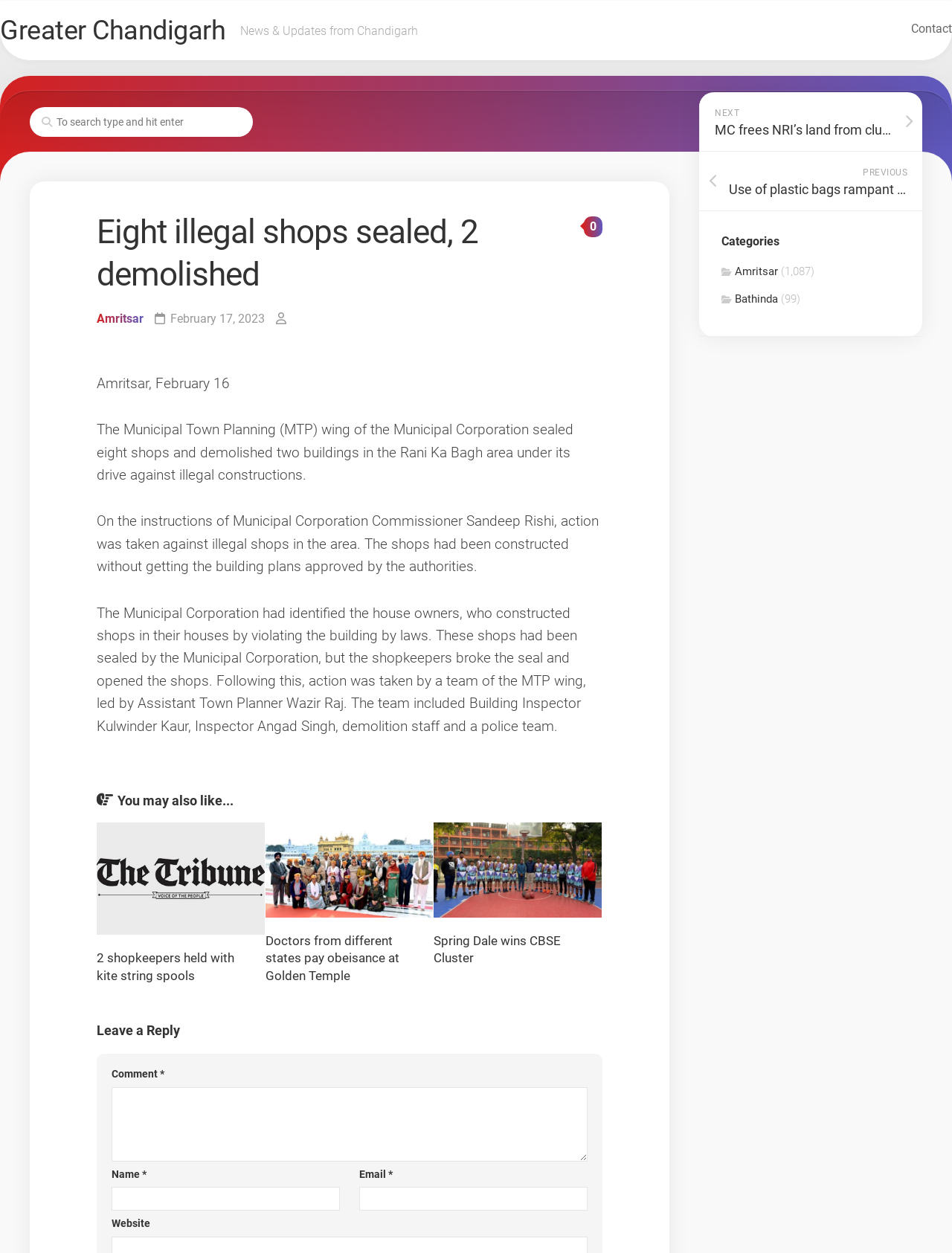What is the purpose of the 'Leave a Reply' section?
Look at the screenshot and give a one-word or phrase answer.

To comment